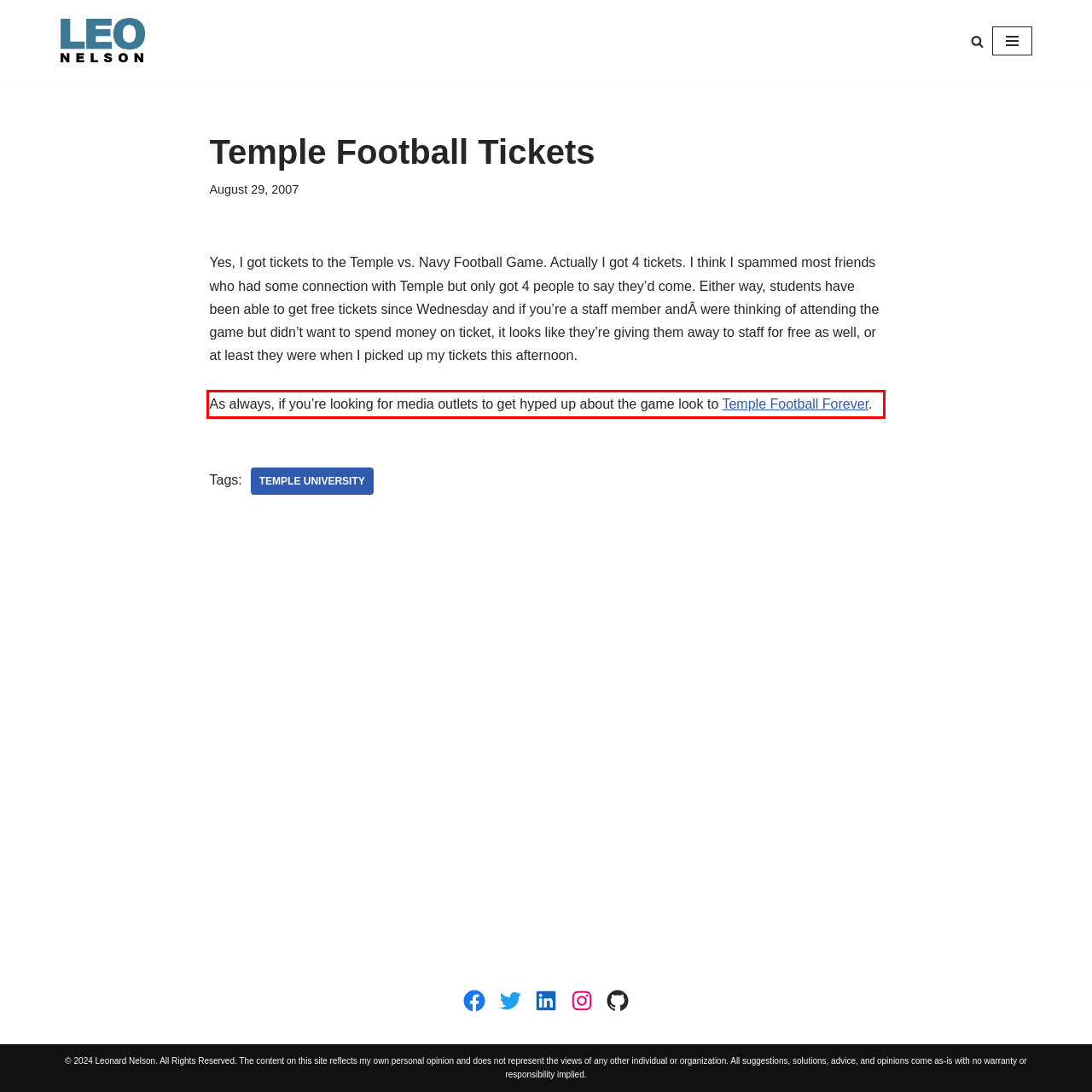In the screenshot of the webpage, find the red bounding box and perform OCR to obtain the text content restricted within this red bounding box.

As always, if you’re looking for media outlets to get hyped up about the game look to Temple Football Forever.